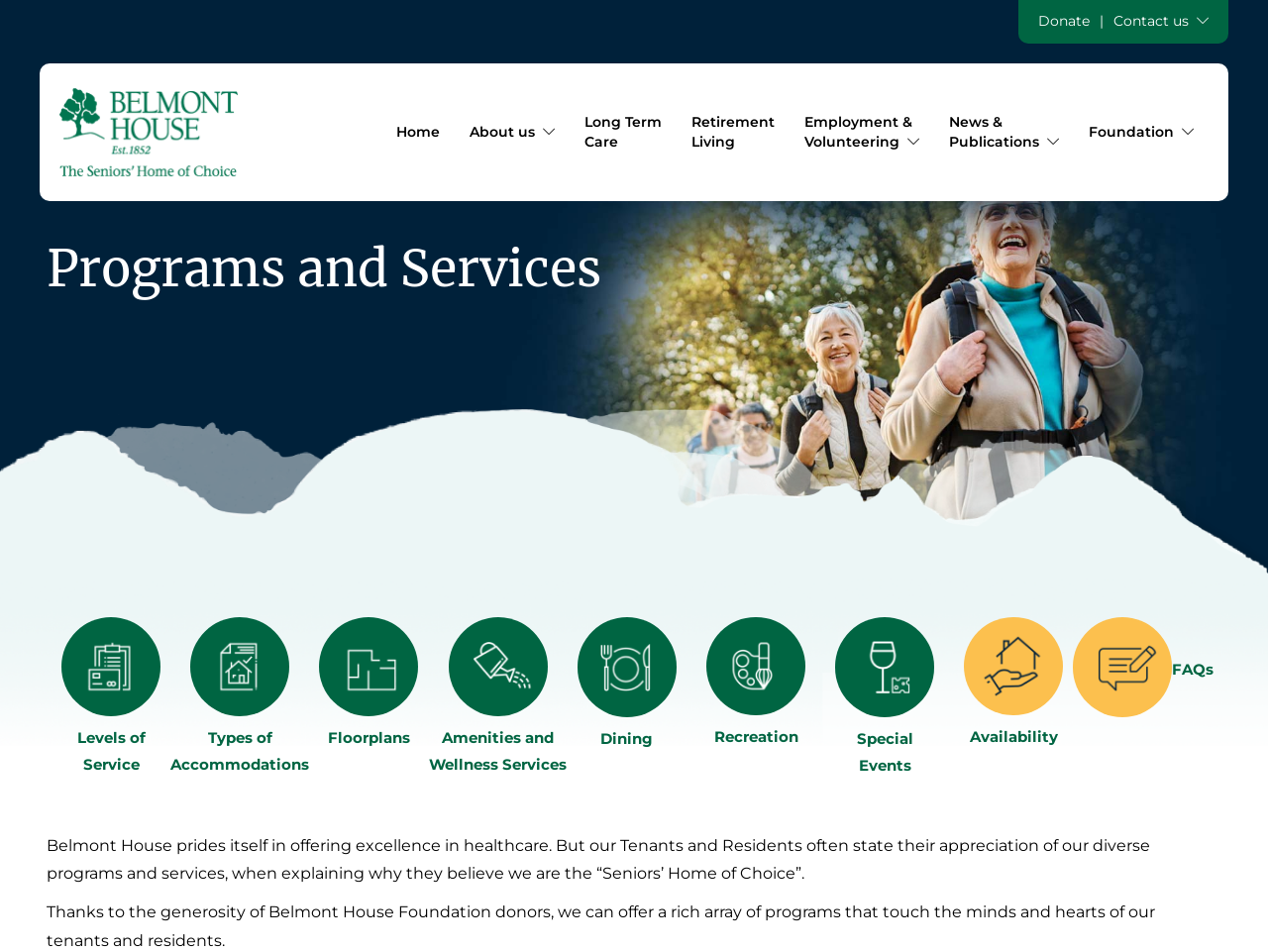Please respond to the question using a single word or phrase:
What are the main categories of services offered?

Long Term Care, Retirement Living